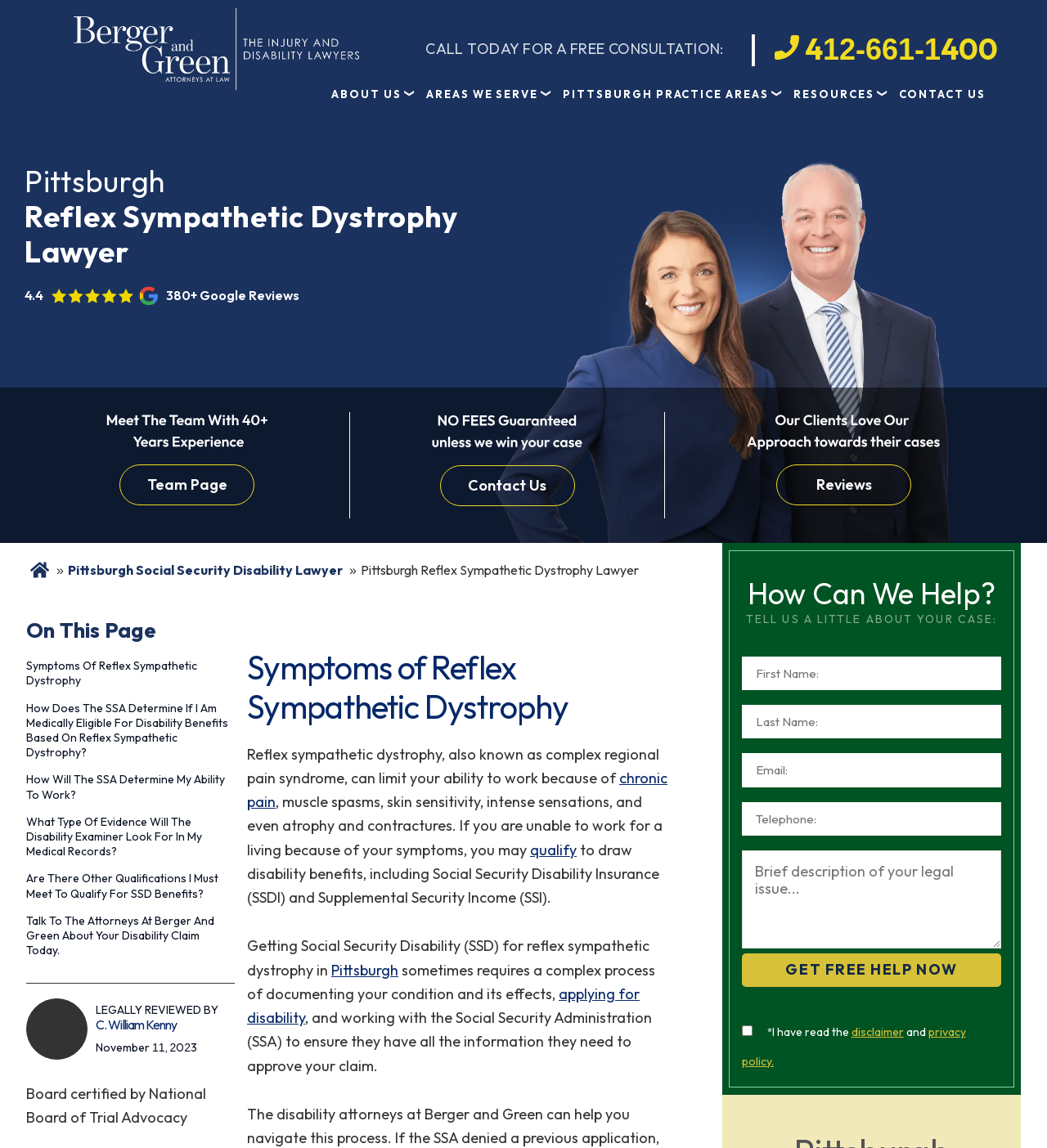Identify the bounding box of the UI element that matches this description: "title="Berger & Green Attorneys"".

[0.07, 0.009, 0.343, 0.026]